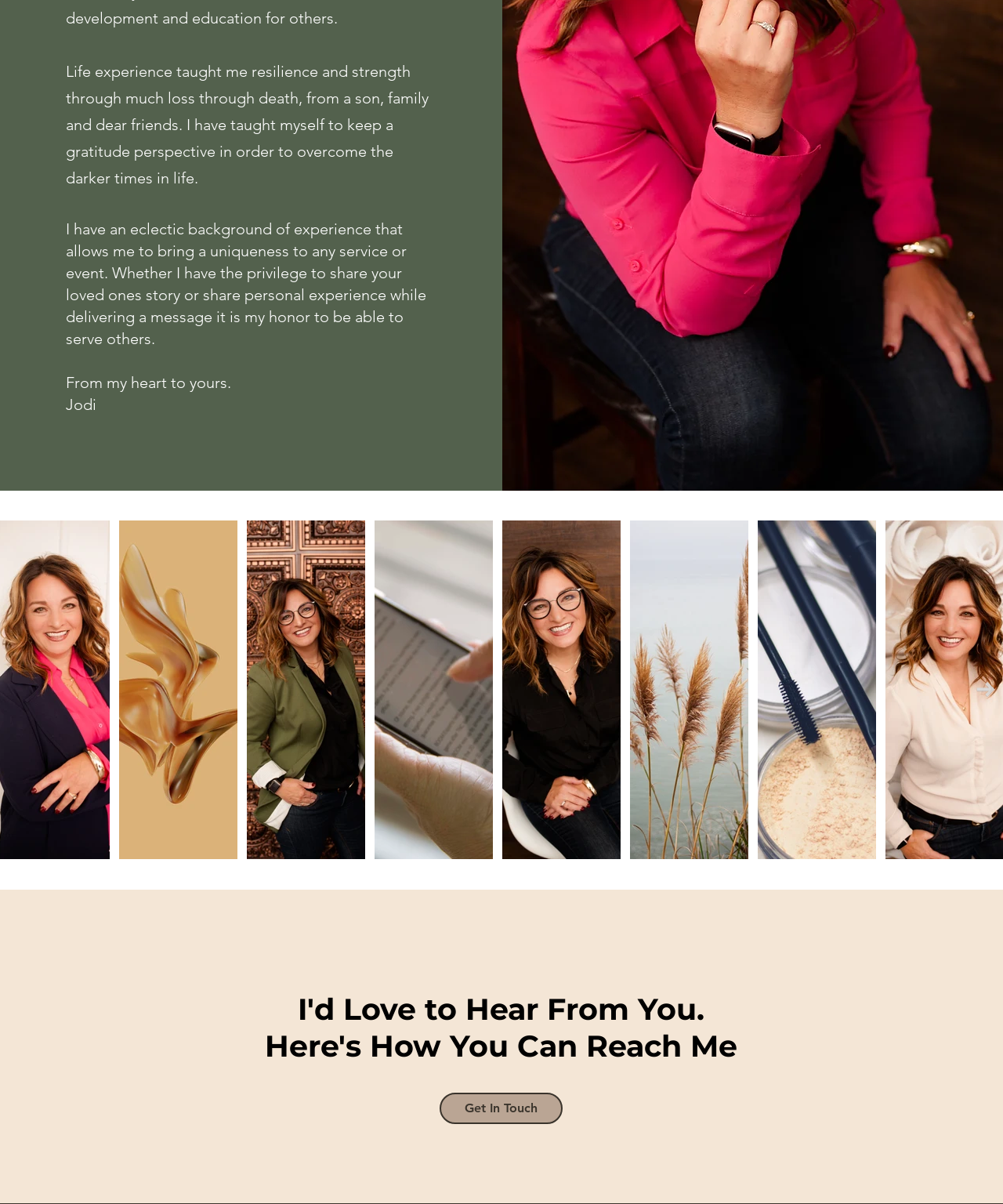Show the bounding box coordinates for the HTML element described as: "aria-label="Abstract Gold Flower"".

[0.119, 0.432, 0.237, 0.714]